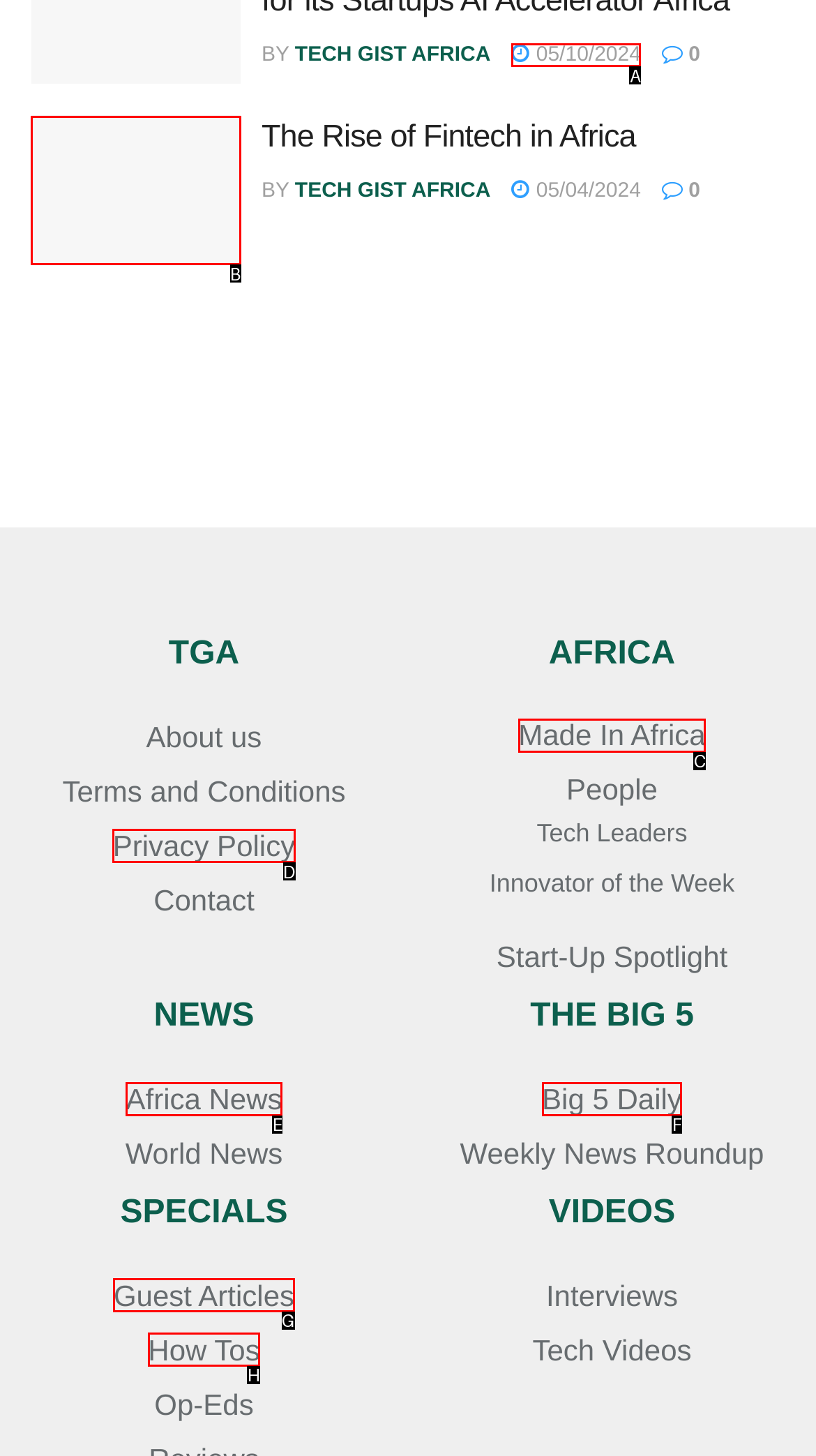Choose the HTML element you need to click to achieve the following task: read fintech Africa news
Respond with the letter of the selected option from the given choices directly.

B